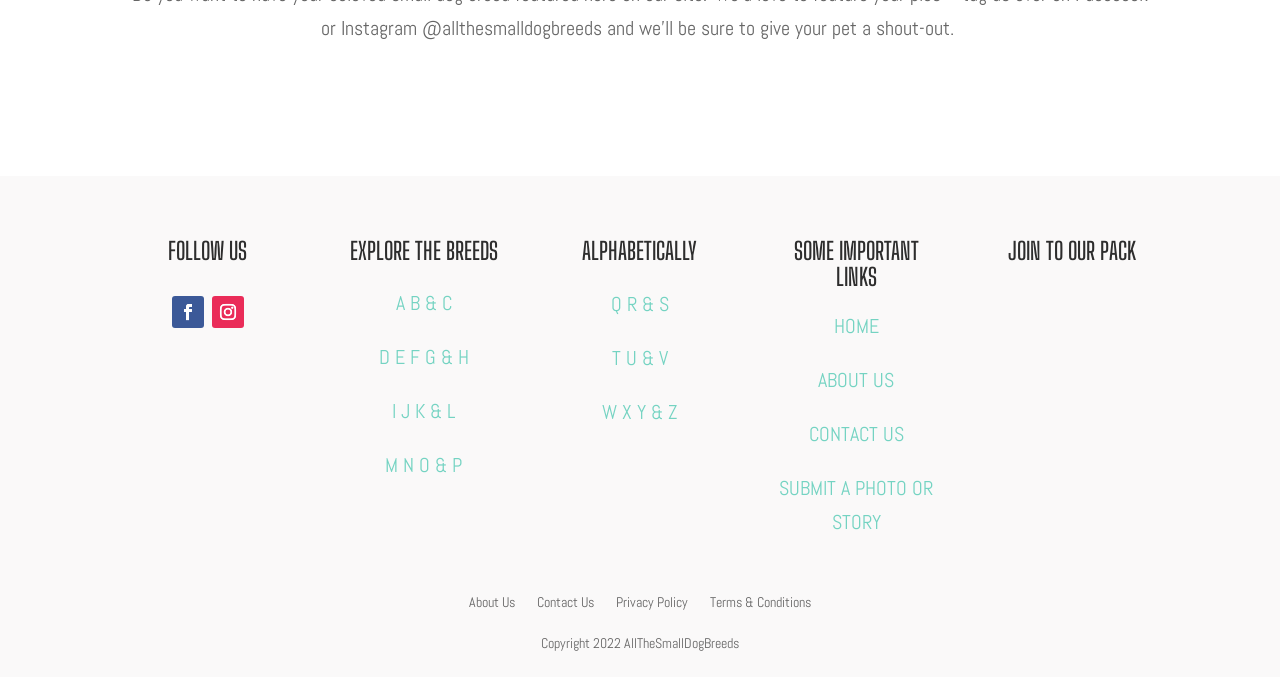What is the last link in alphabetical order?
Provide a short answer using one word or a brief phrase based on the image.

W X Y & Z